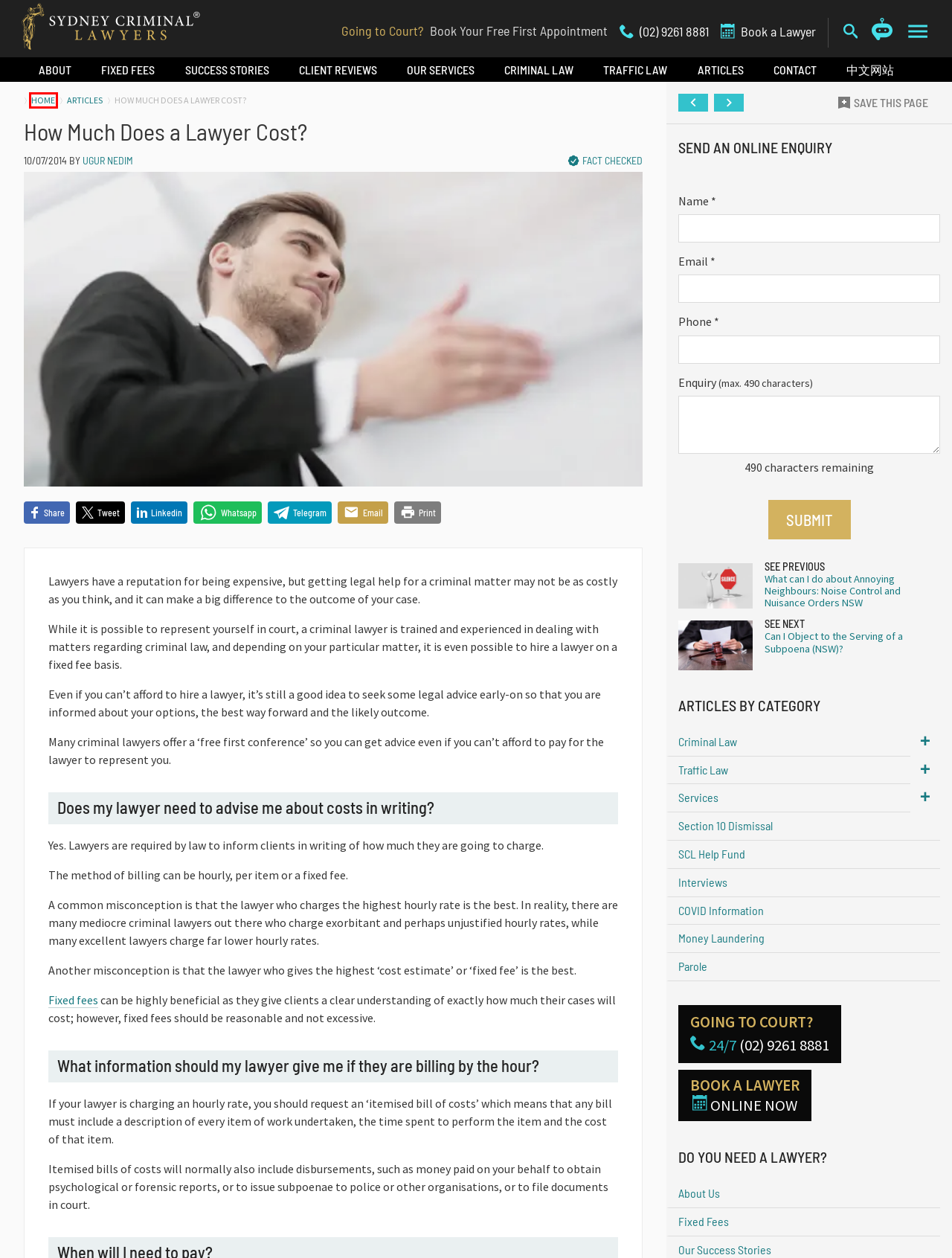Look at the screenshot of a webpage where a red bounding box surrounds a UI element. Your task is to select the best-matching webpage description for the new webpage after you click the element within the bounding box. The available options are:
A. Recent Cases | Sydney Criminal Lawyers®
B. 澳洲华人社群的刑事律师 | Sydney Criminal Lawyers
C. Traffic Law | Sydney Criminal Lawyers
D. Sydney's Best Defence Lawyers | Sydney Criminal Lawyers®
E. SCL Help Fund | Sydney Criminal Lawyers
F. Follow Sydney Criminal Lawyers® for the Latest Criminal & Traffic Law News
G. Criminal Lawyers Sydney | Sydney Criminal Lawyers®
H. Interviews | Sydney Criminal Lawyers

G